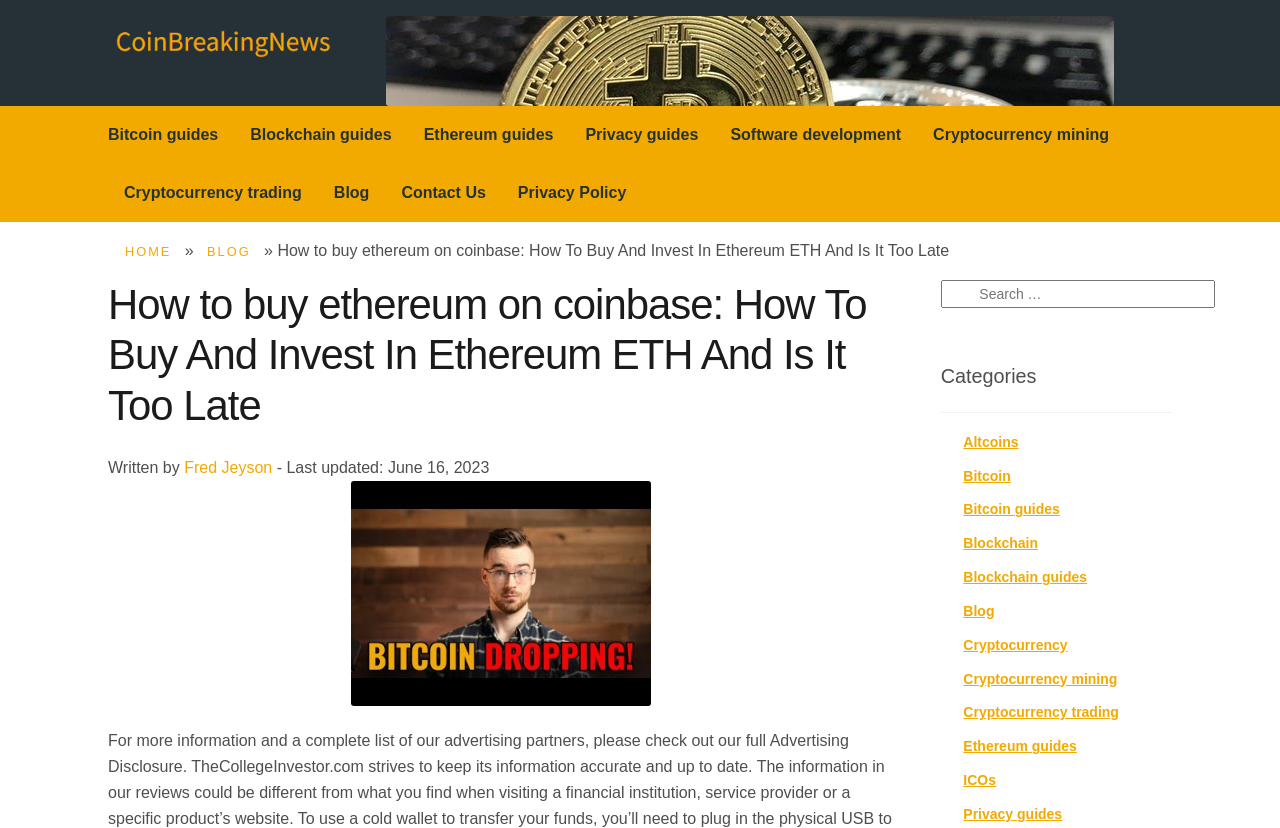Could you specify the bounding box coordinates for the clickable section to complete the following instruction: "Search for something"?

[0.735, 0.338, 0.949, 0.372]